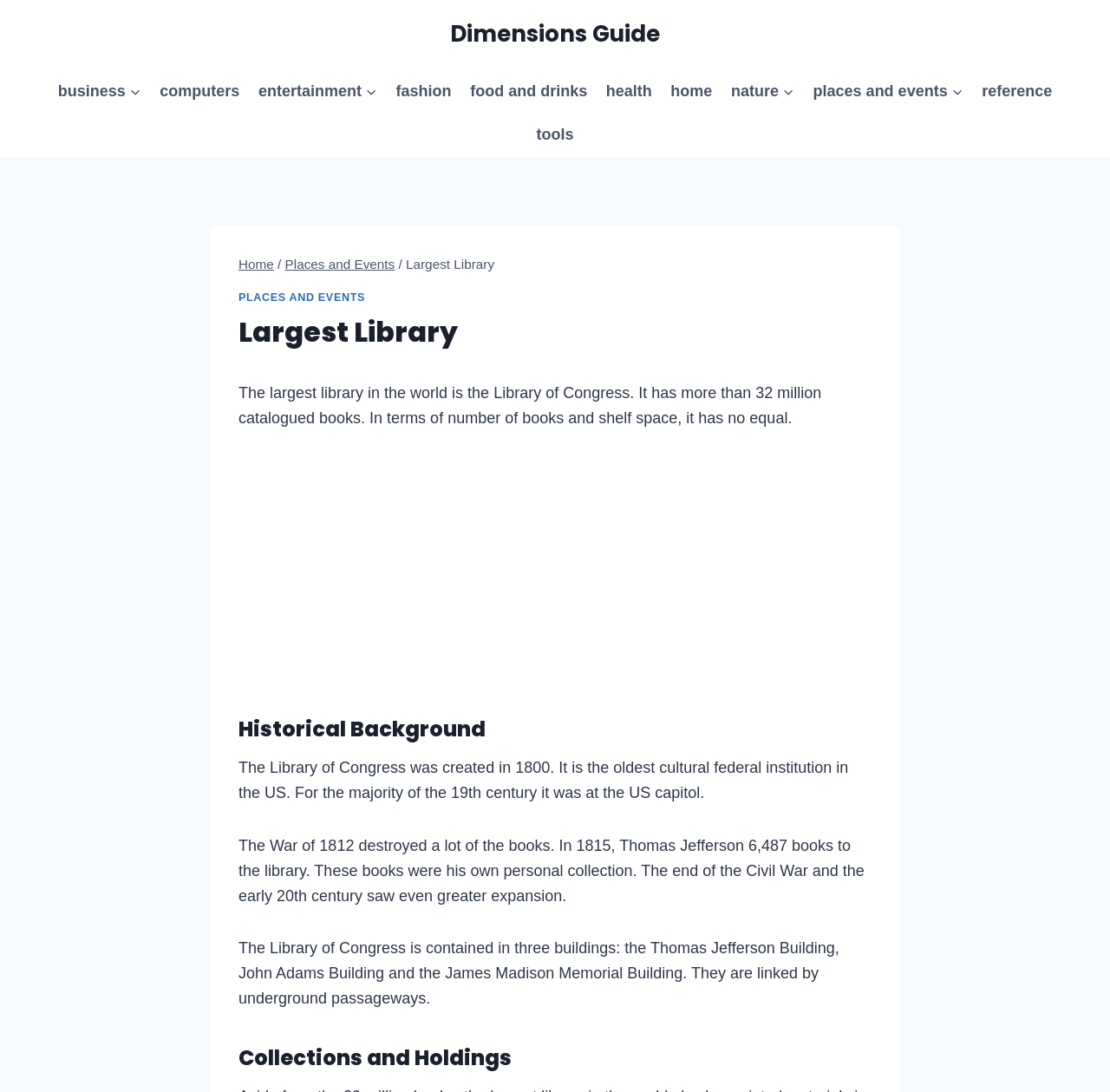How many catalogued books does the Library of Congress have?
Could you give a comprehensive explanation in response to this question?

The answer can be found in the static text element that says 'The largest library in the world is the Library of Congress. It has more than 32 million catalogued books. In terms of number of books and shelf space, it has no equal.'